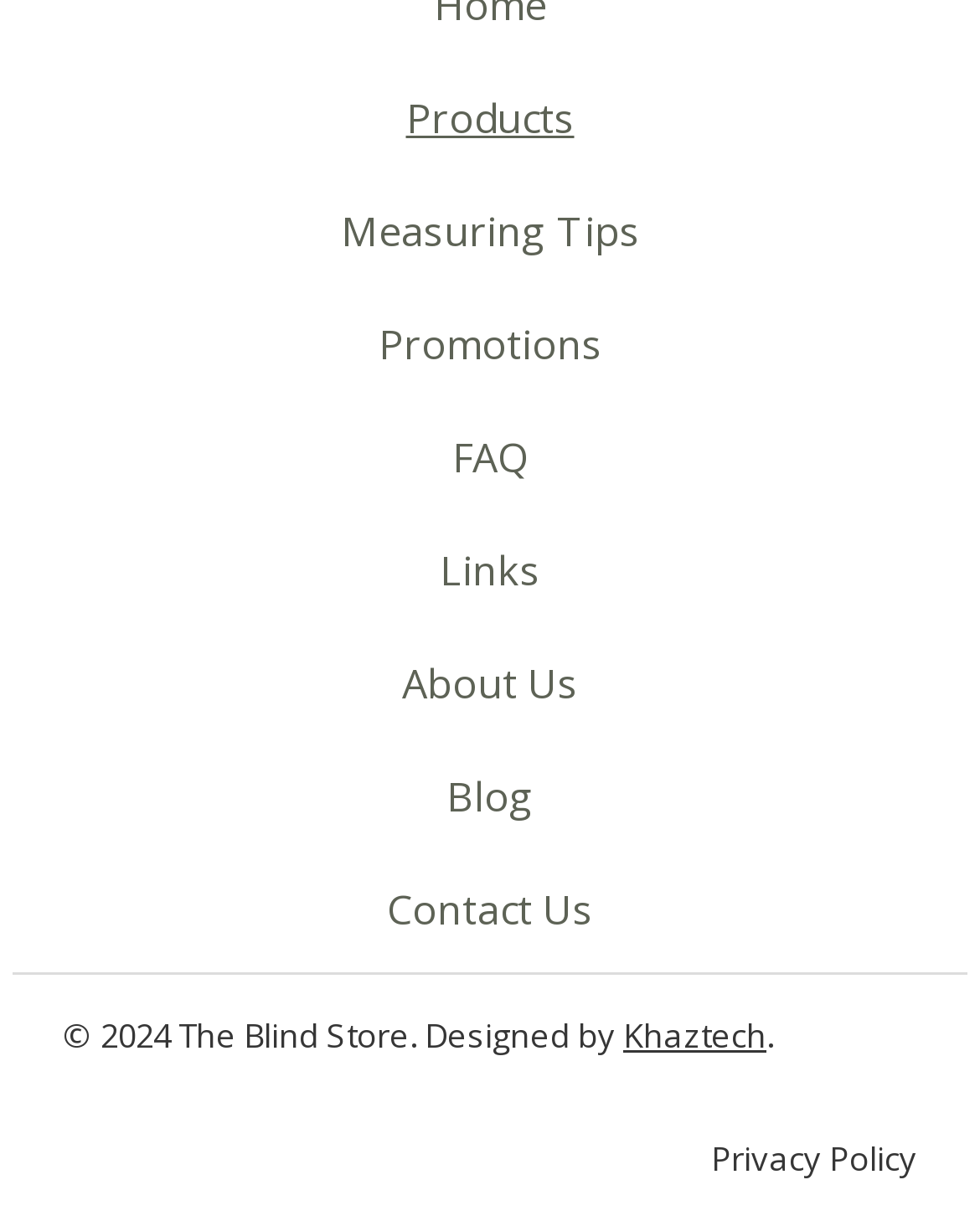Please find the bounding box coordinates of the section that needs to be clicked to achieve this instruction: "go to products page".

[0.269, 0.055, 0.731, 0.138]